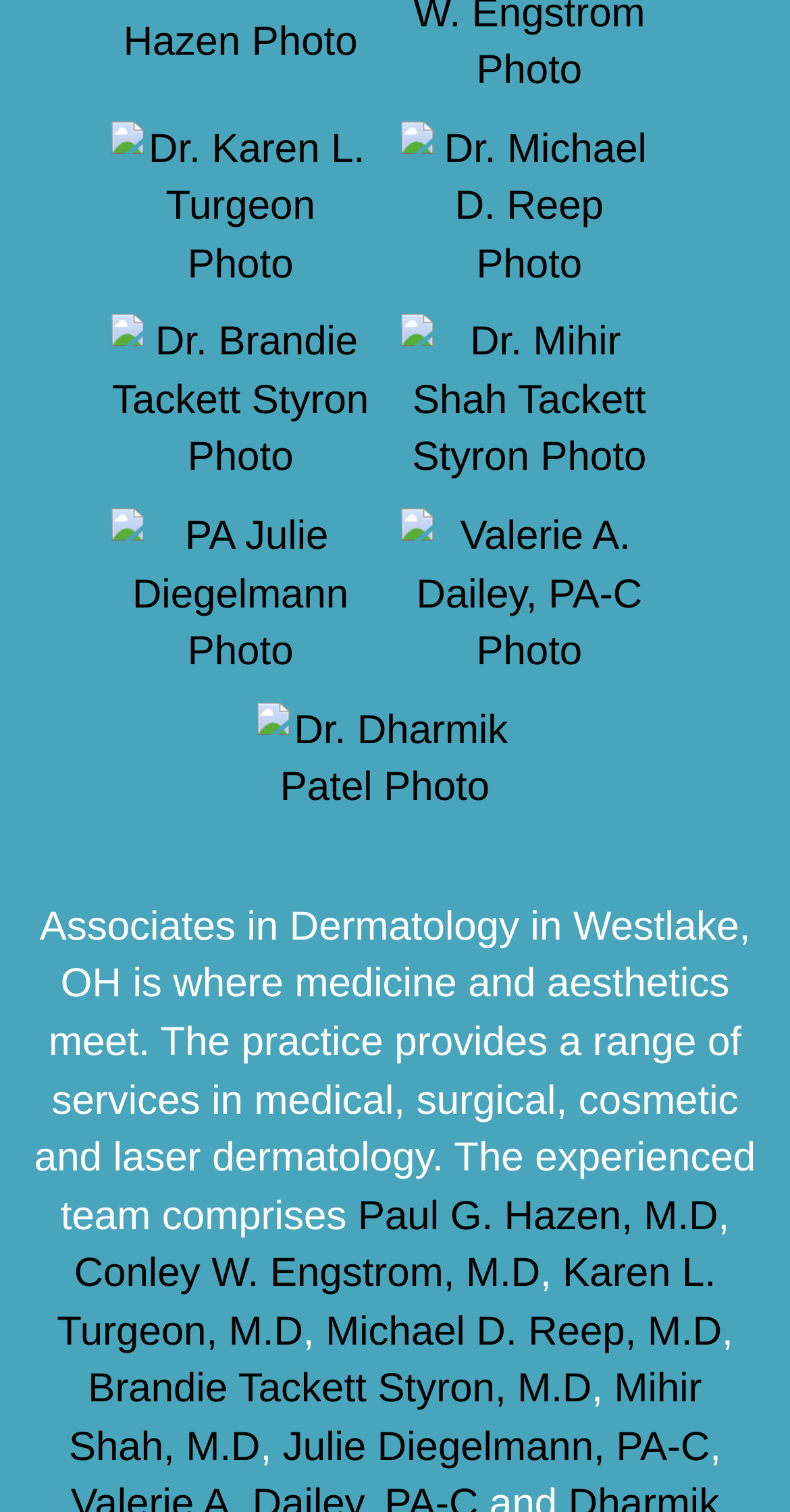Show the bounding box coordinates of the region that should be clicked to follow the instruction: "Visit Dr. Mihir Shah's page."

[0.507, 0.256, 0.858, 0.286]